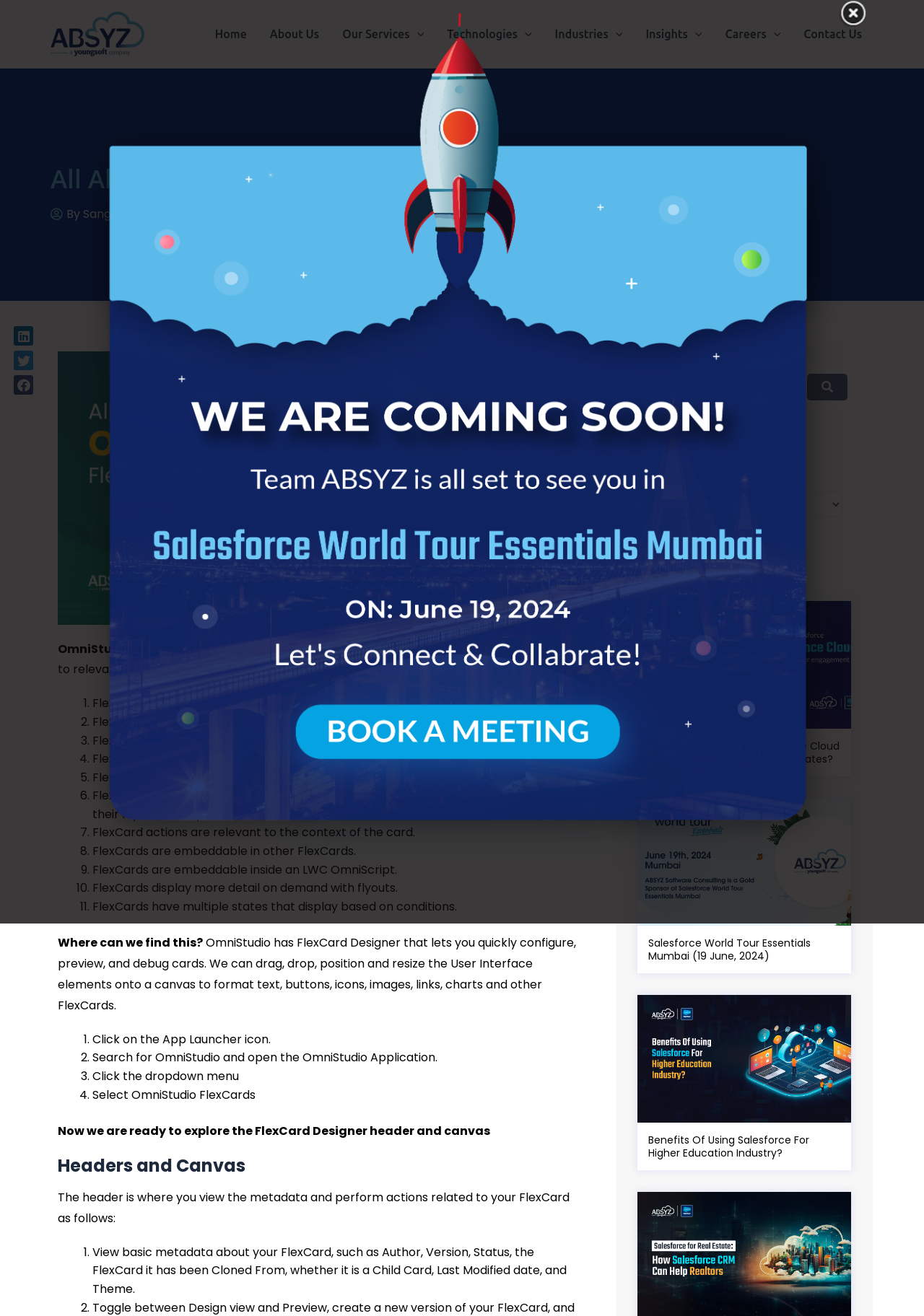Identify the bounding box coordinates necessary to click and complete the given instruction: "Click on the link to learn what should be paid attention to in asphalt pavement construction".

None